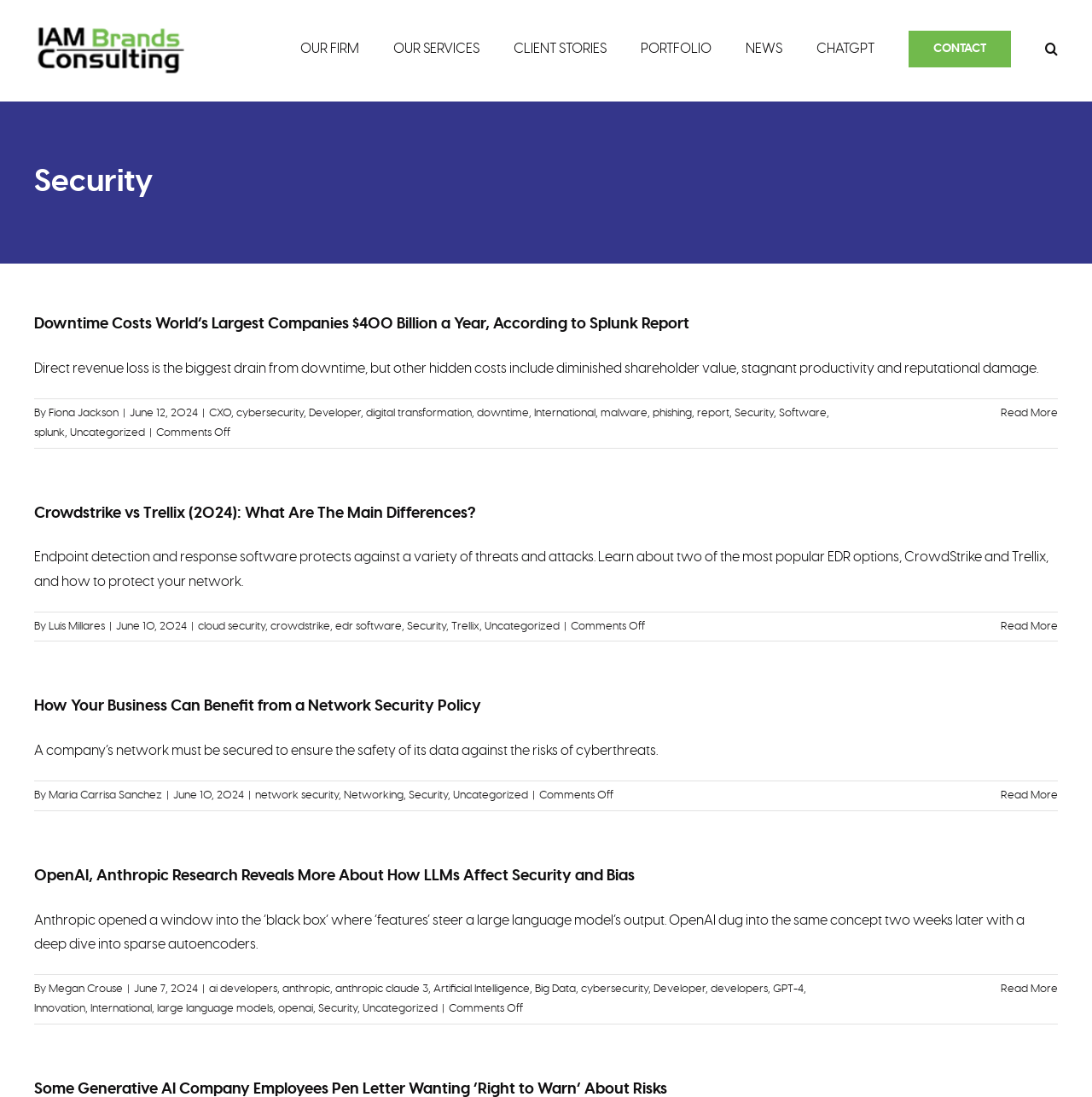Based on the element description Megan Crouse, identify the bounding box of the UI element in the given webpage screenshot. The coordinates should be in the format (top-left x, top-left y, bottom-right x, bottom-right y) and must be between 0 and 1.

[0.045, 0.897, 0.112, 0.907]